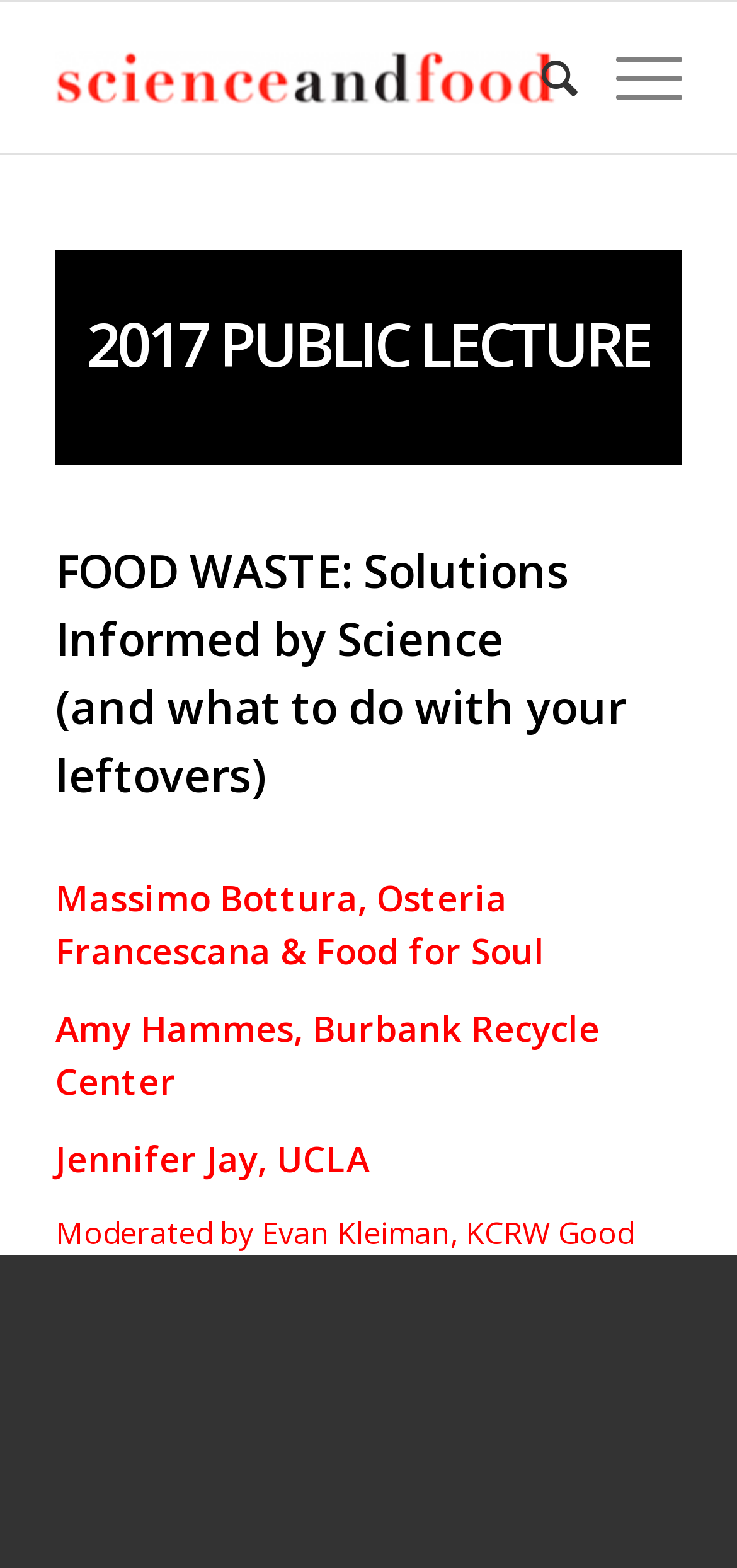Answer this question using a single word or a brief phrase:
How many speakers are listed for the public lecture?

4